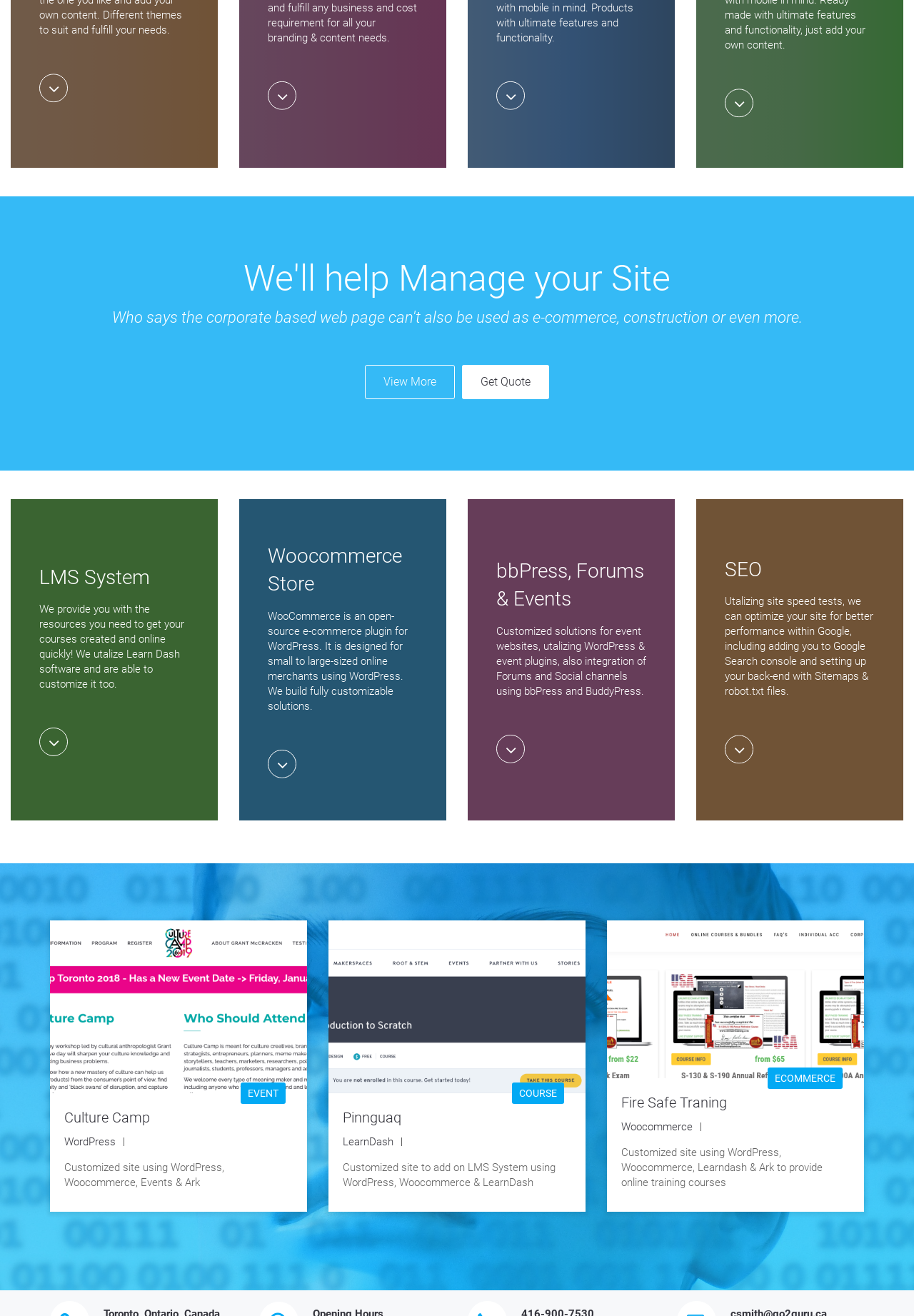What type of website is Fire Safe Training?
Look at the image and respond to the question as thoroughly as possible.

The image with bounding box coordinates [0.664, 0.7, 0.945, 0.921] is labeled as 'ECOMMERCE', and the corresponding heading is 'Fire Safe Traning', which suggests that Fire Safe Training is an ecommerce website.